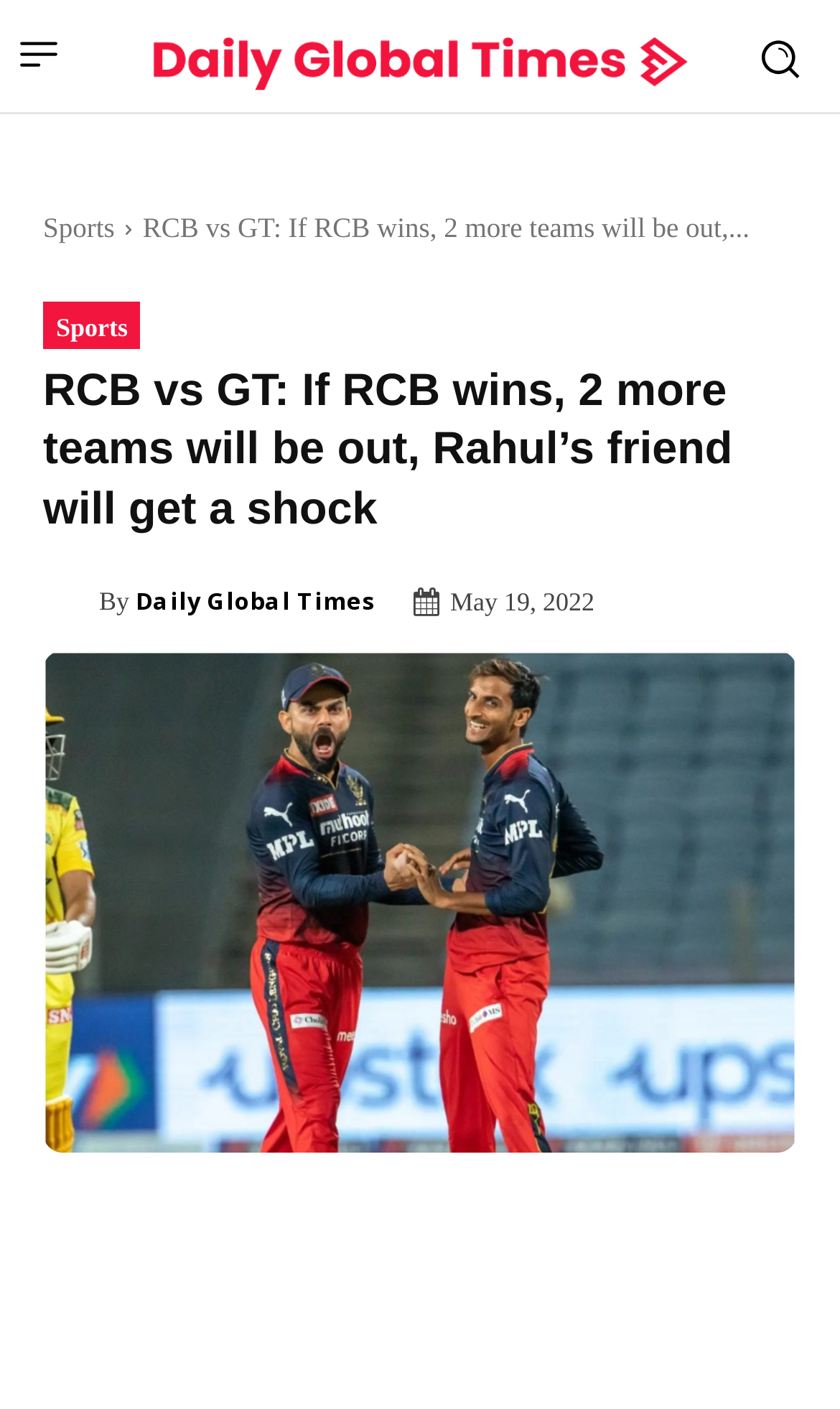Give a concise answer of one word or phrase to the question: 
How many images are on the webpage?

4